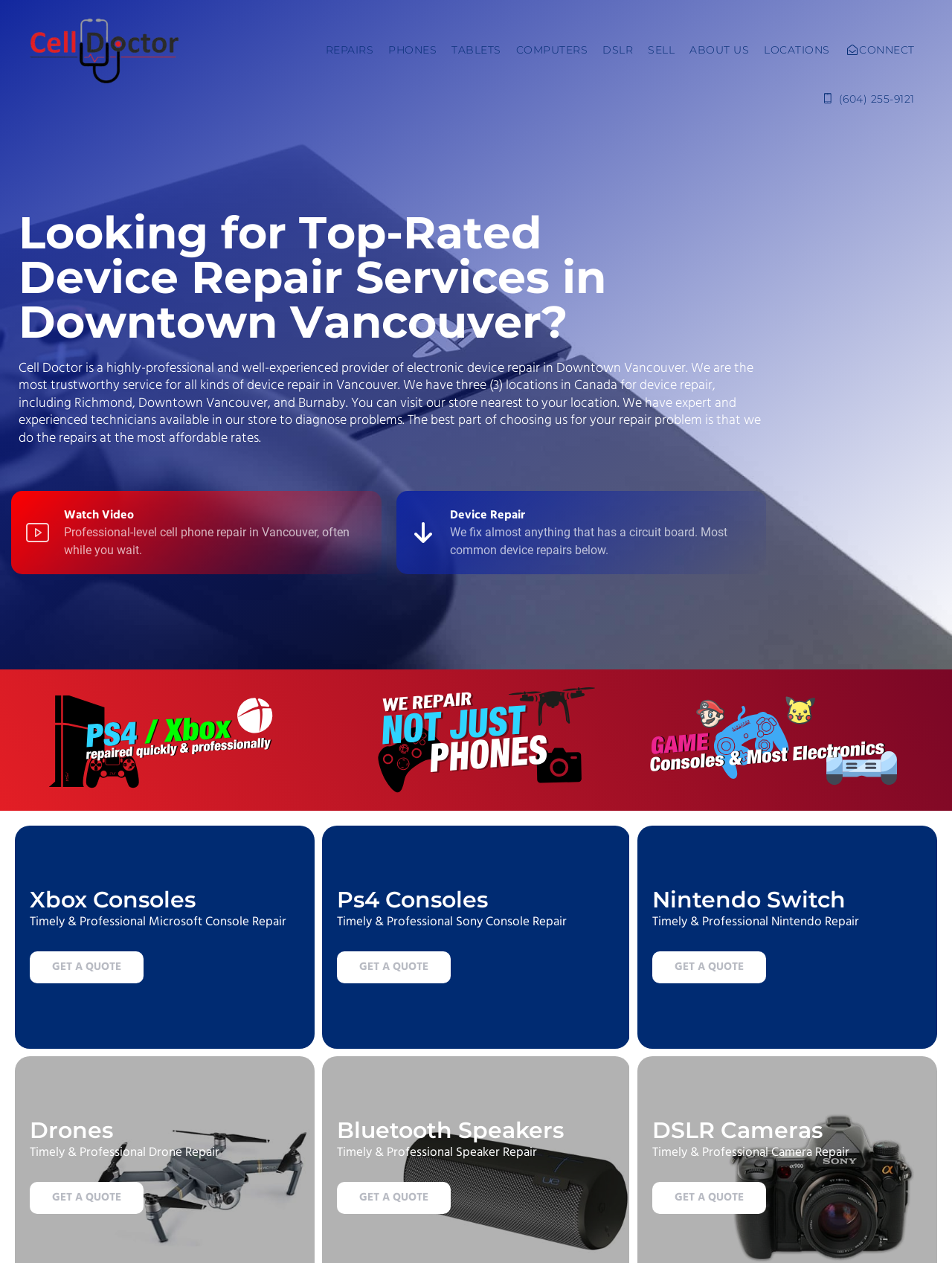Determine the bounding box coordinates for the area you should click to complete the following instruction: "Click on the 'REPAIRS' link".

[0.334, 0.021, 0.4, 0.059]